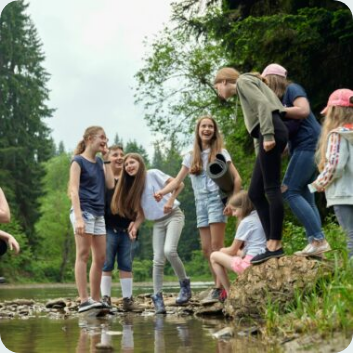Give a comprehensive caption for the image.

The image features a lively group of children gathered near a serene pond, surrounded by lush greenery and towering trees. They are engaged in joyful interactions, with some playfully wading in the water while others are perched on rocks, showcasing a vibrant sense of camaraderie. The scene captures the essence of outdoor adventures, likely reflecting the spirit of community programs such as the Holiday Activities and Food (HAF) Programme, which offers children aged 4 to 16 engaging activities during holiday periods. This photo embodies the joy and friendships that can blossom through shared experiences in nature, emphasizing the importance of healthy, active lifestyles for young people.